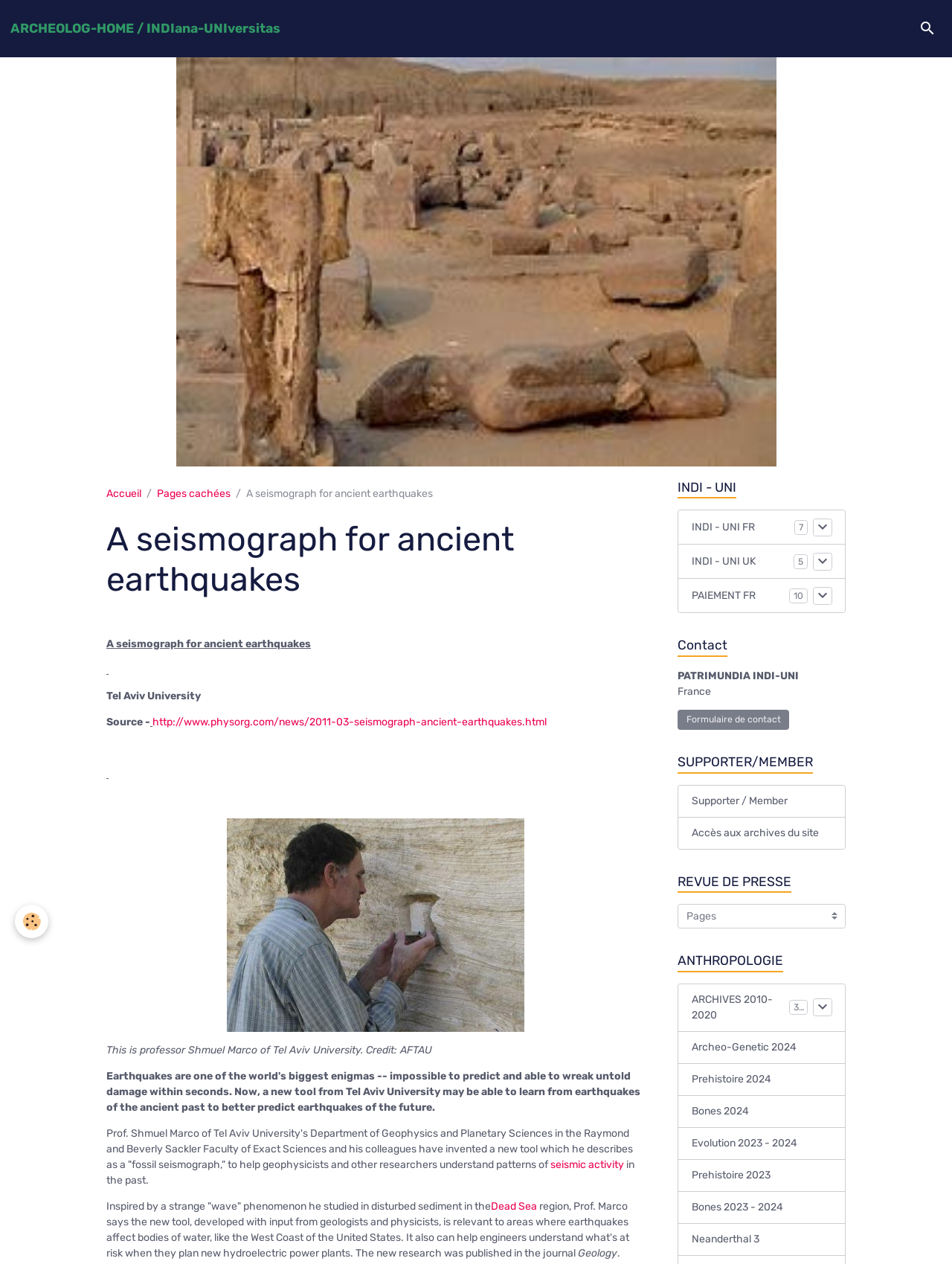Given the following UI element description: "INDI - UNI UK", find the bounding box coordinates in the webpage screenshot.

[0.726, 0.438, 0.833, 0.45]